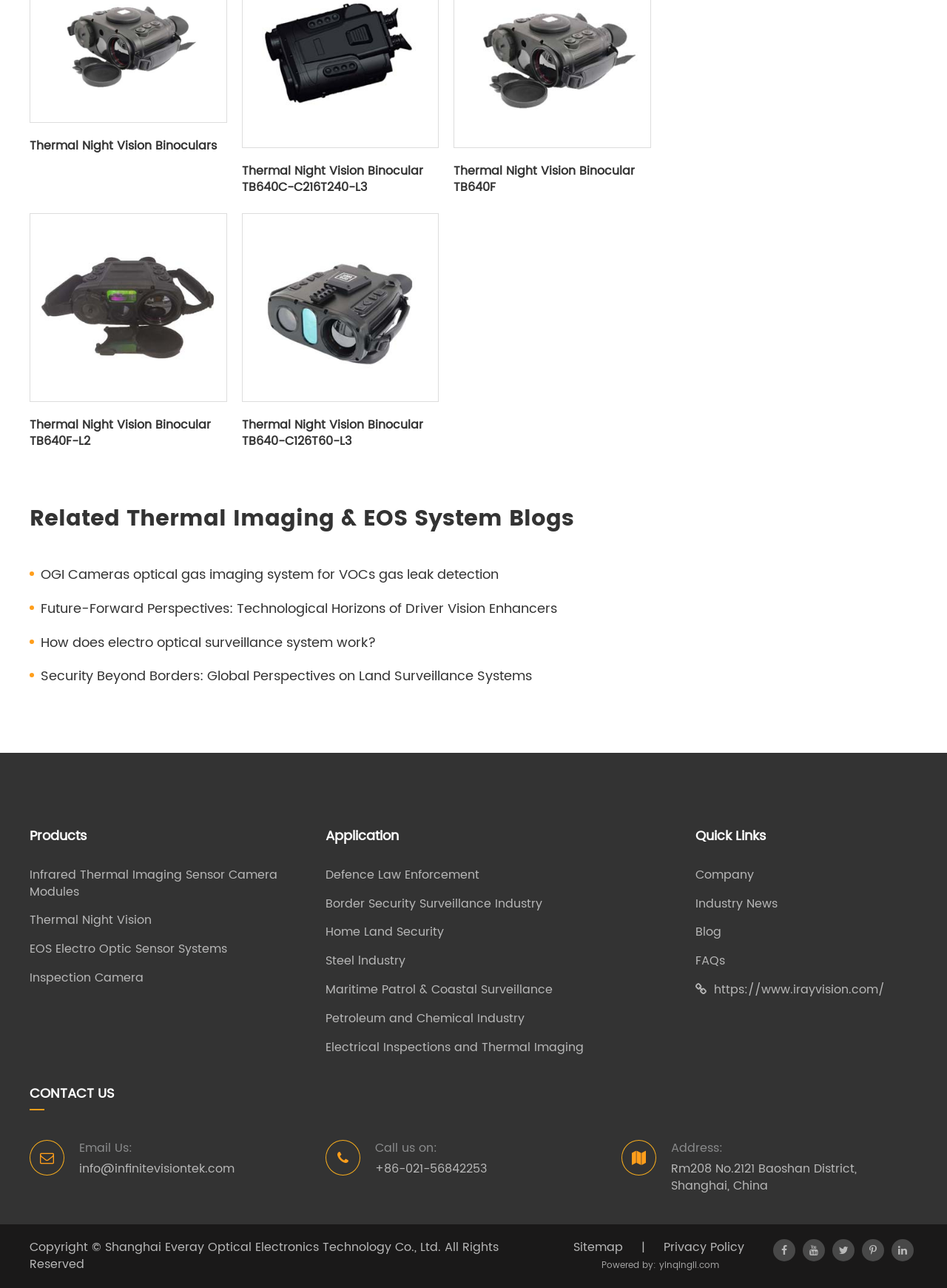Please locate the clickable area by providing the bounding box coordinates to follow this instruction: "Read Related Thermal Imaging & EOS System Blogs".

[0.031, 0.389, 0.606, 0.417]